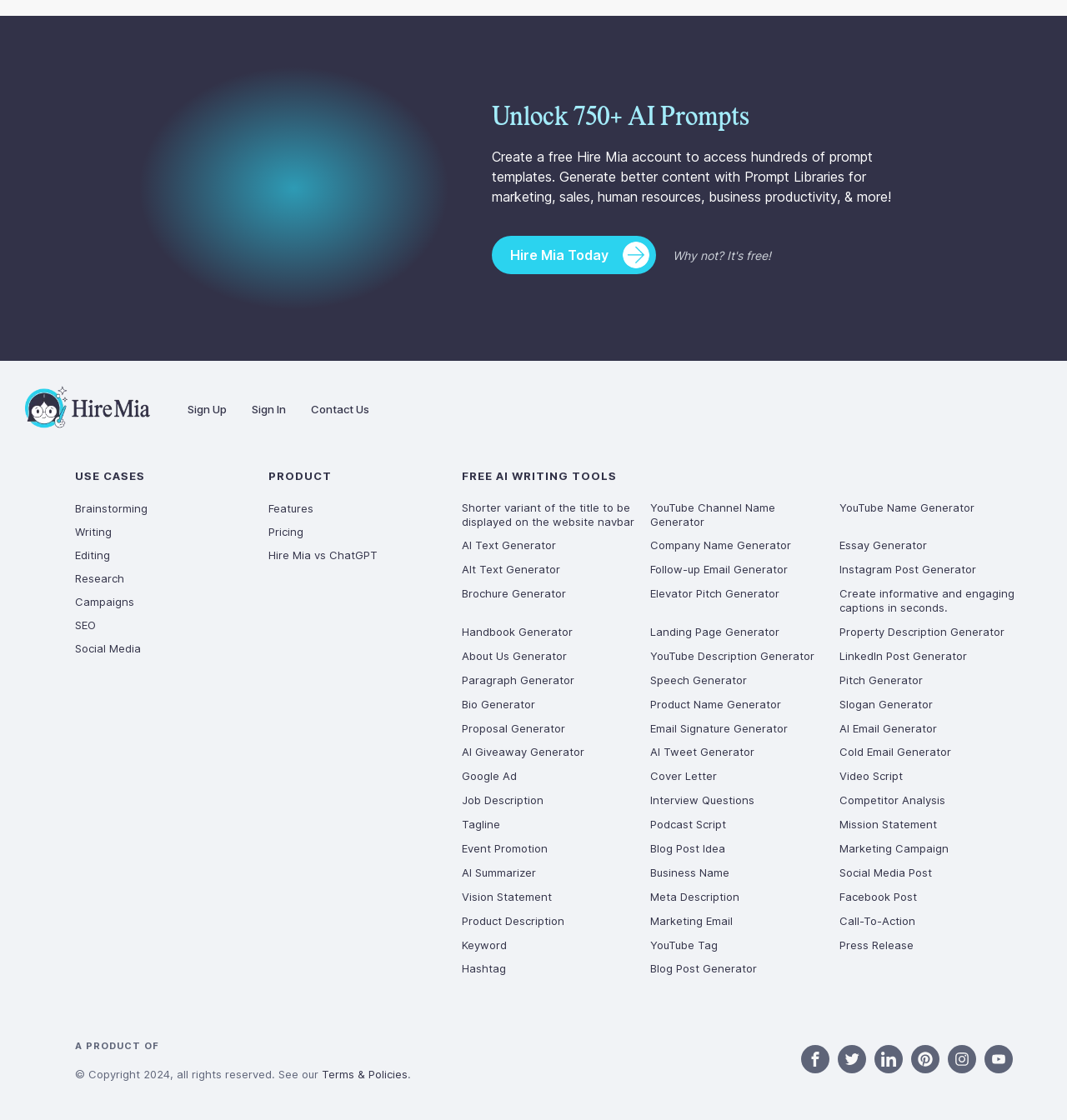Pinpoint the bounding box coordinates of the area that must be clicked to complete this instruction: "Sign up for a free account".

[0.176, 0.36, 0.212, 0.372]